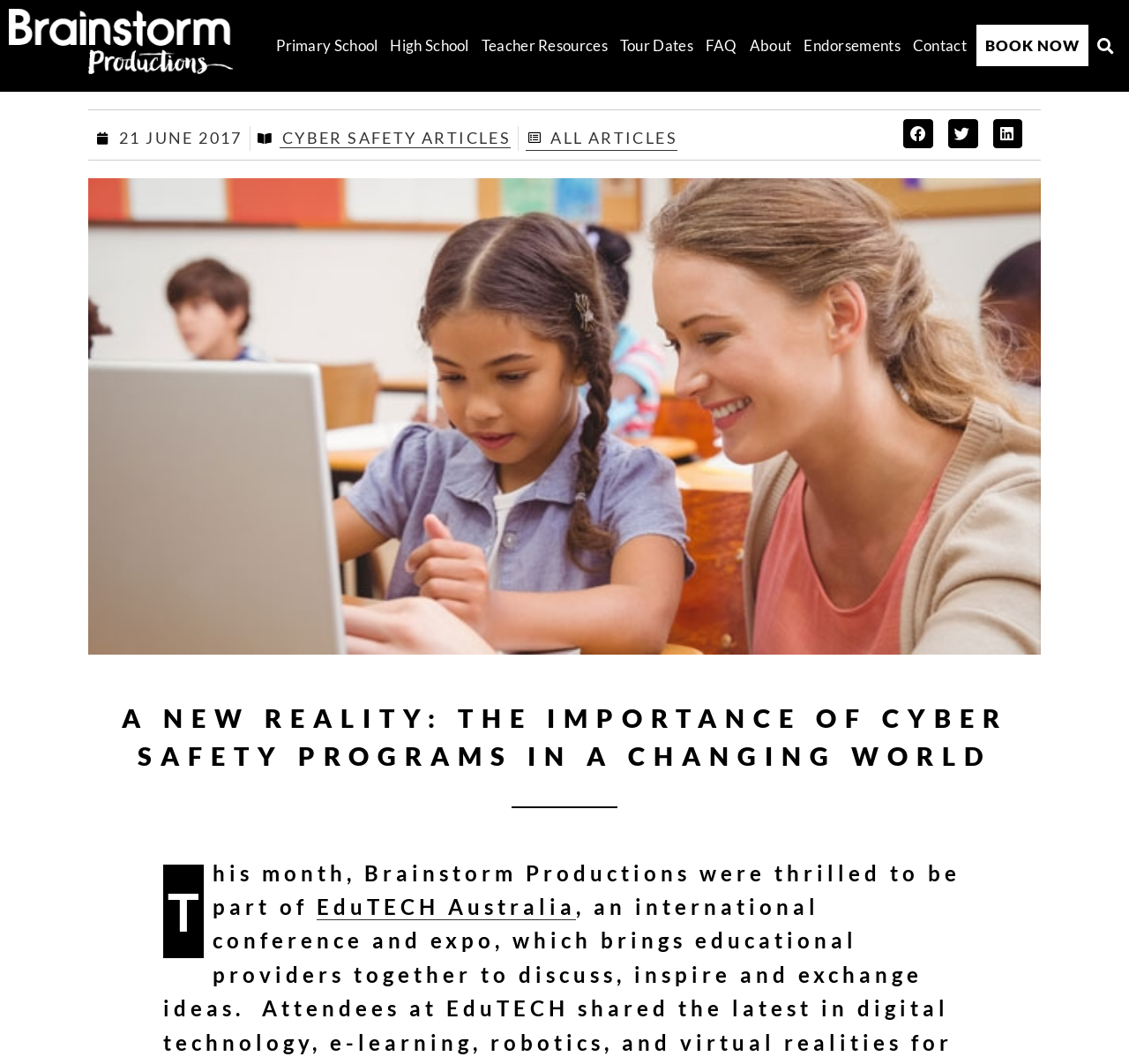What is the main title displayed on this webpage?

A NEW REALITY: THE IMPORTANCE OF CYBER SAFETY PROGRAMS IN A CHANGING WORLD